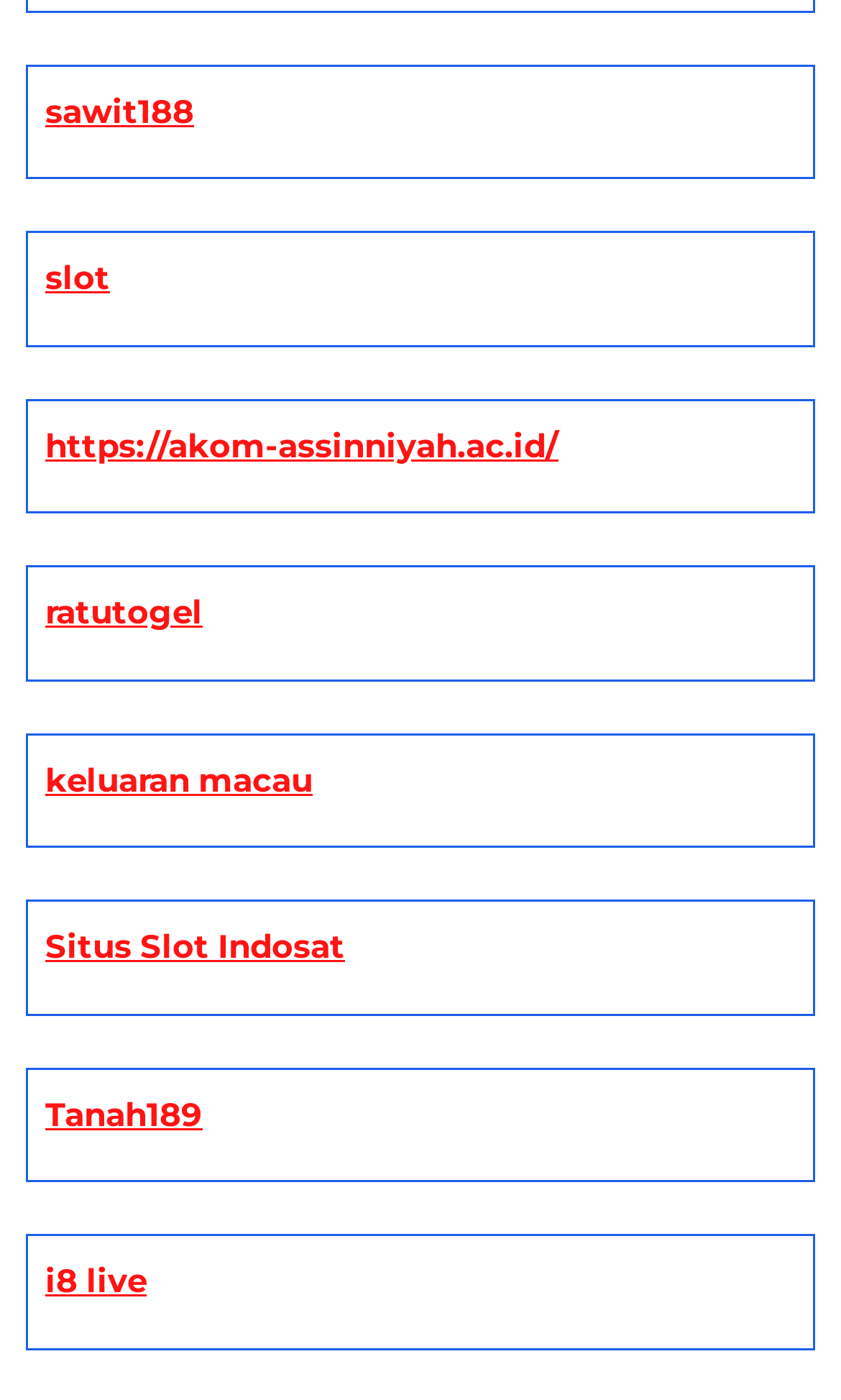Please locate the clickable area by providing the bounding box coordinates to follow this instruction: "access akom-assinniyah.ac.id".

[0.054, 0.303, 0.664, 0.332]